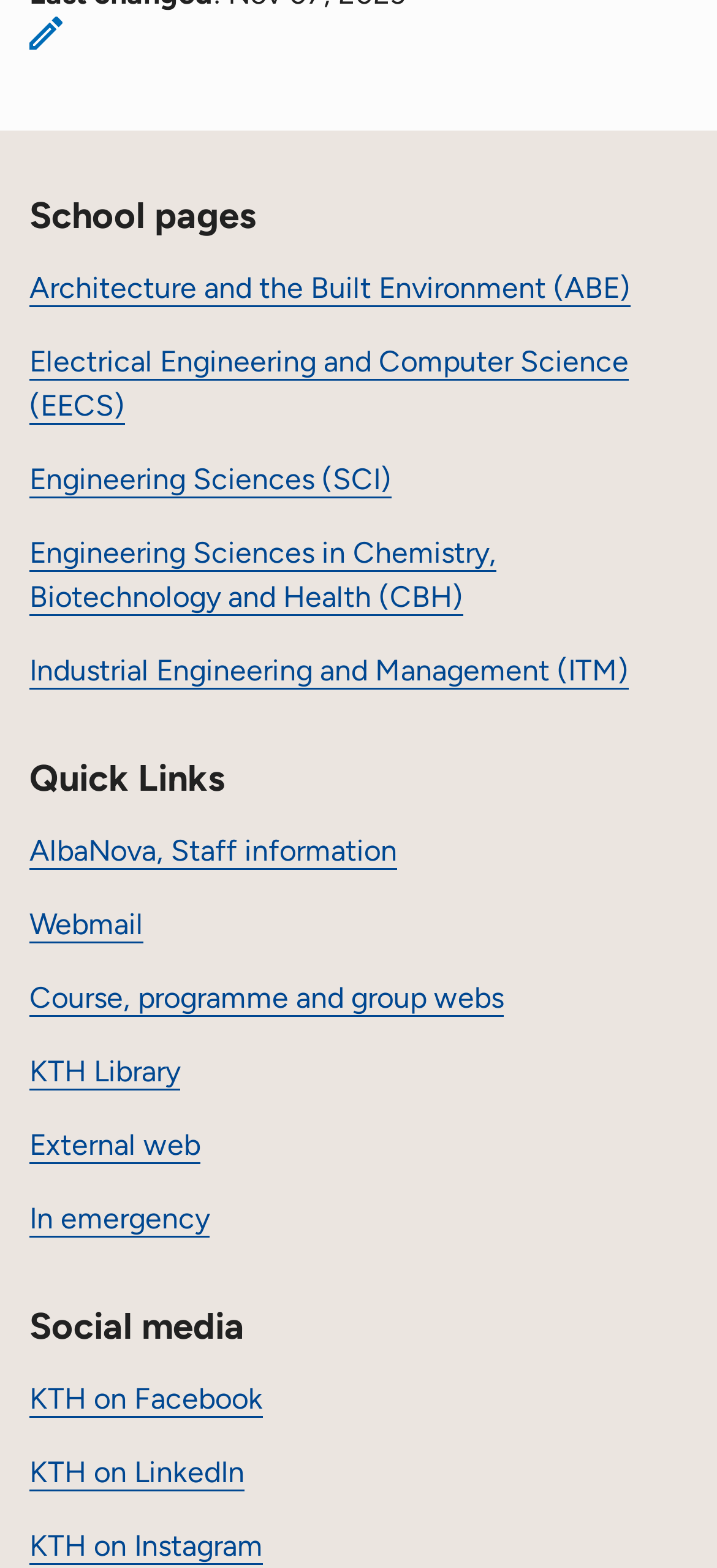Reply to the question below using a single word or brief phrase:
What is the first school page link?

Architecture and the Built Environment (ABE)